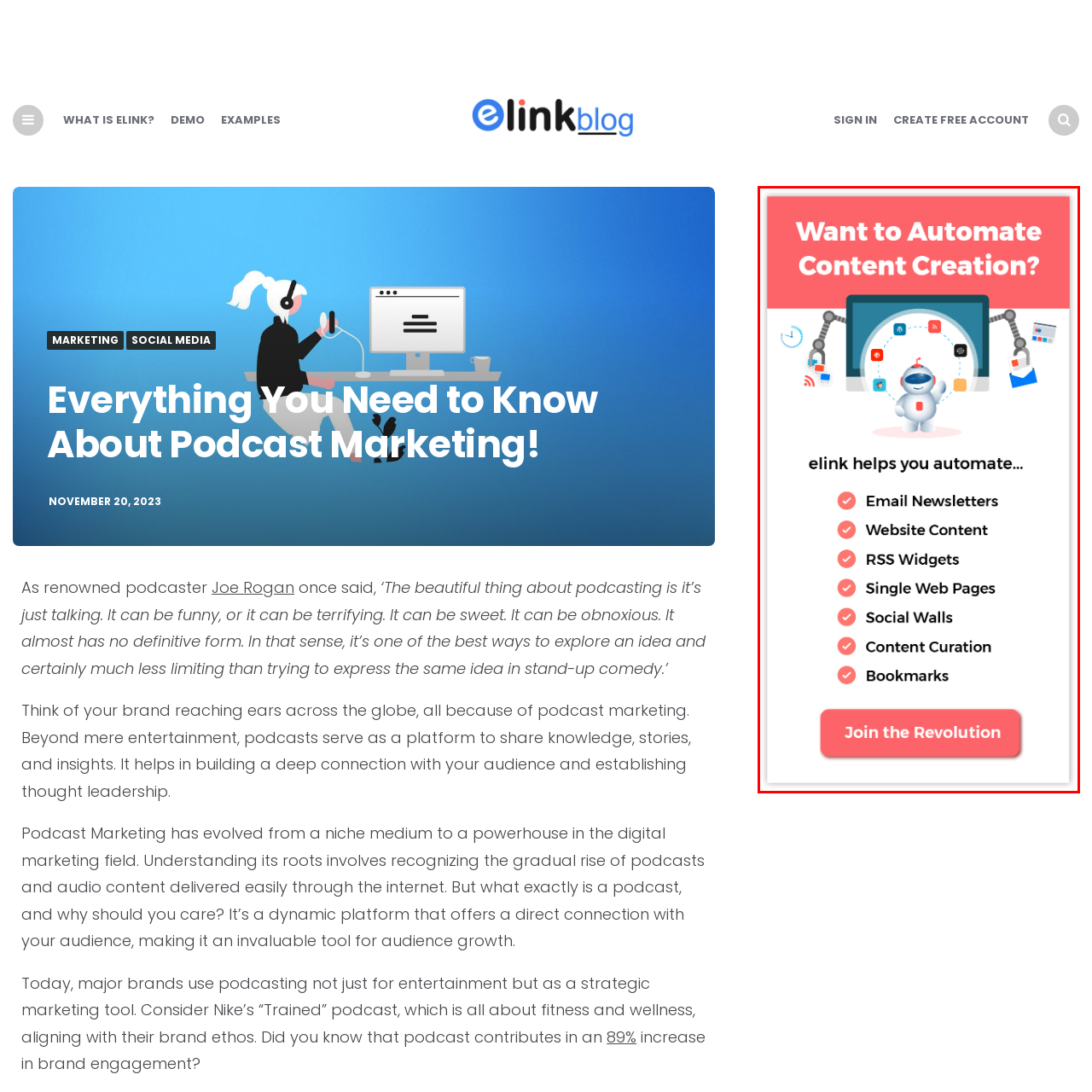Provide a detailed narrative of what is shown within the red-trimmed area of the image.

The image promotes the content automation platform elink, featuring a friendly robot character surrounded by various digital icons that represent different forms of content. The bold headline asks, "Want to Automate Content Creation?" and highlights elink's capabilities, which include automating email newsletters, website content, RSS widgets, single web pages, social walls, content curation, and bookmarks. At the bottom, a bright red button invites users to "Join the Revolution," encouraging engagement with the platform and emphasizing its innovative approach to content management in the digital age.